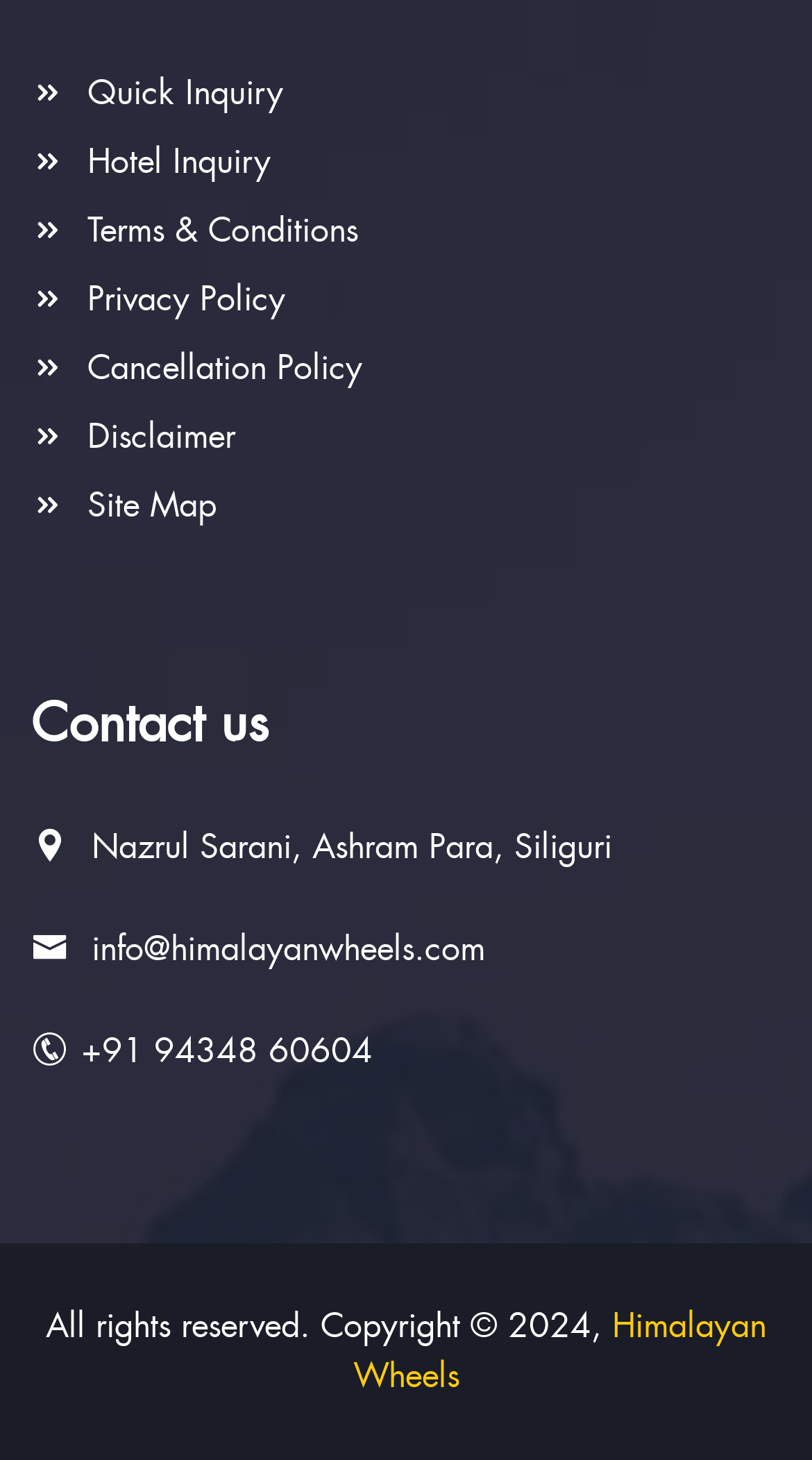Identify the bounding box coordinates of the part that should be clicked to carry out this instruction: "Contact us through email".

[0.1, 0.635, 0.597, 0.665]